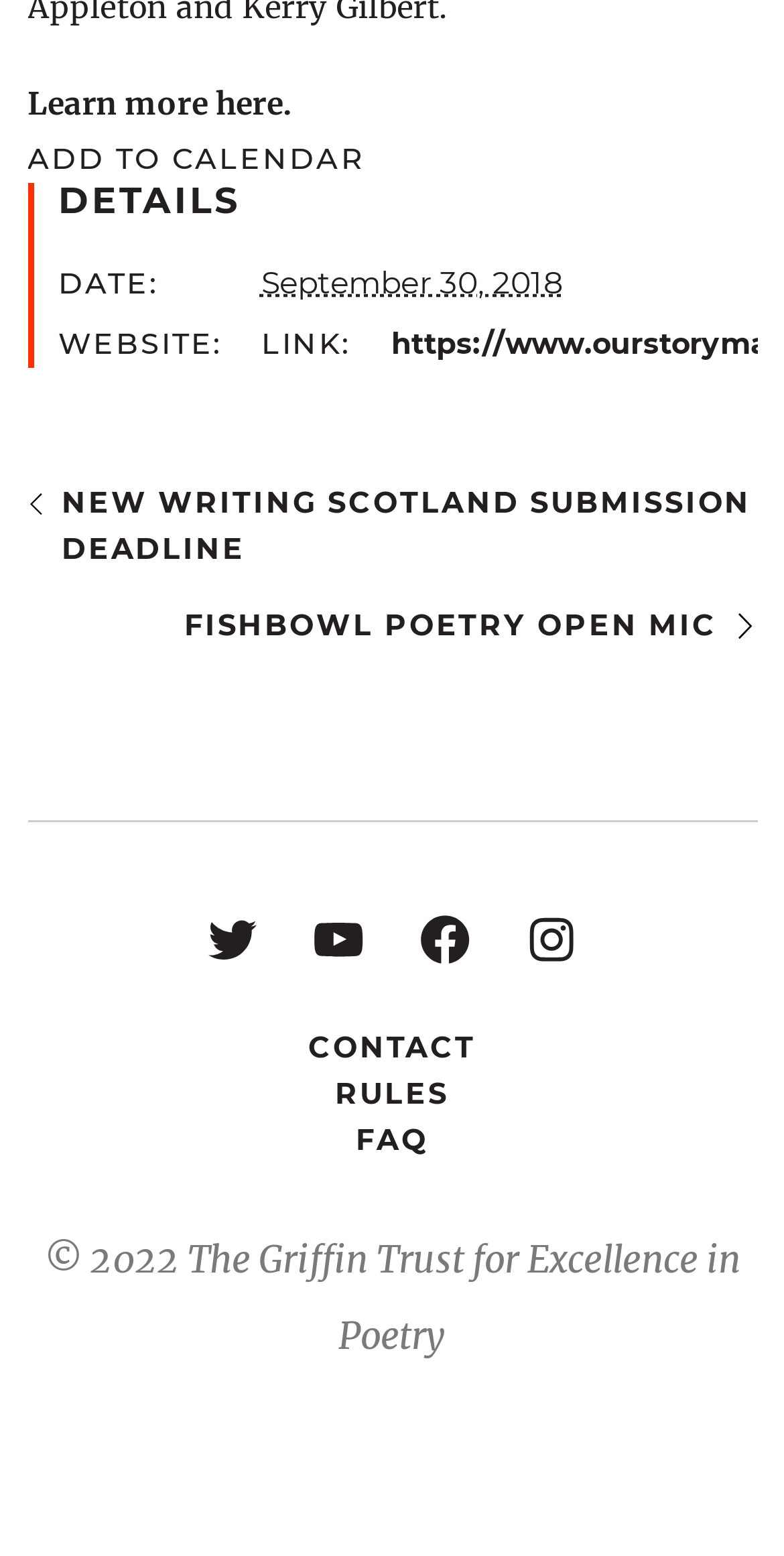Locate the bounding box coordinates of the element that needs to be clicked to carry out the instruction: "View event navigation". The coordinates should be given as four float numbers ranging from 0 to 1, i.e., [left, top, right, bottom].

[0.035, 0.309, 0.965, 0.417]